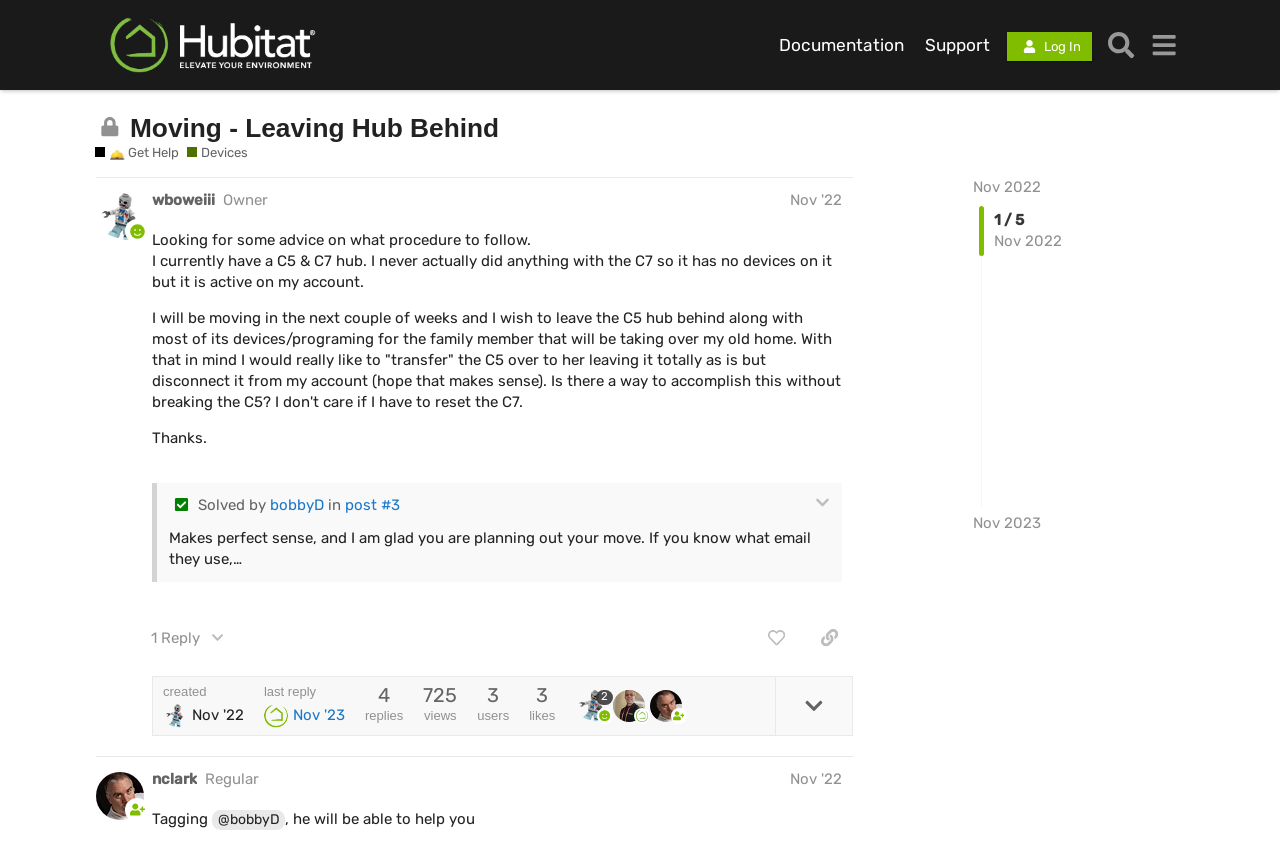Provide the bounding box coordinates for the area that should be clicked to complete the instruction: "Expand the topic details".

[0.606, 0.78, 0.666, 0.847]